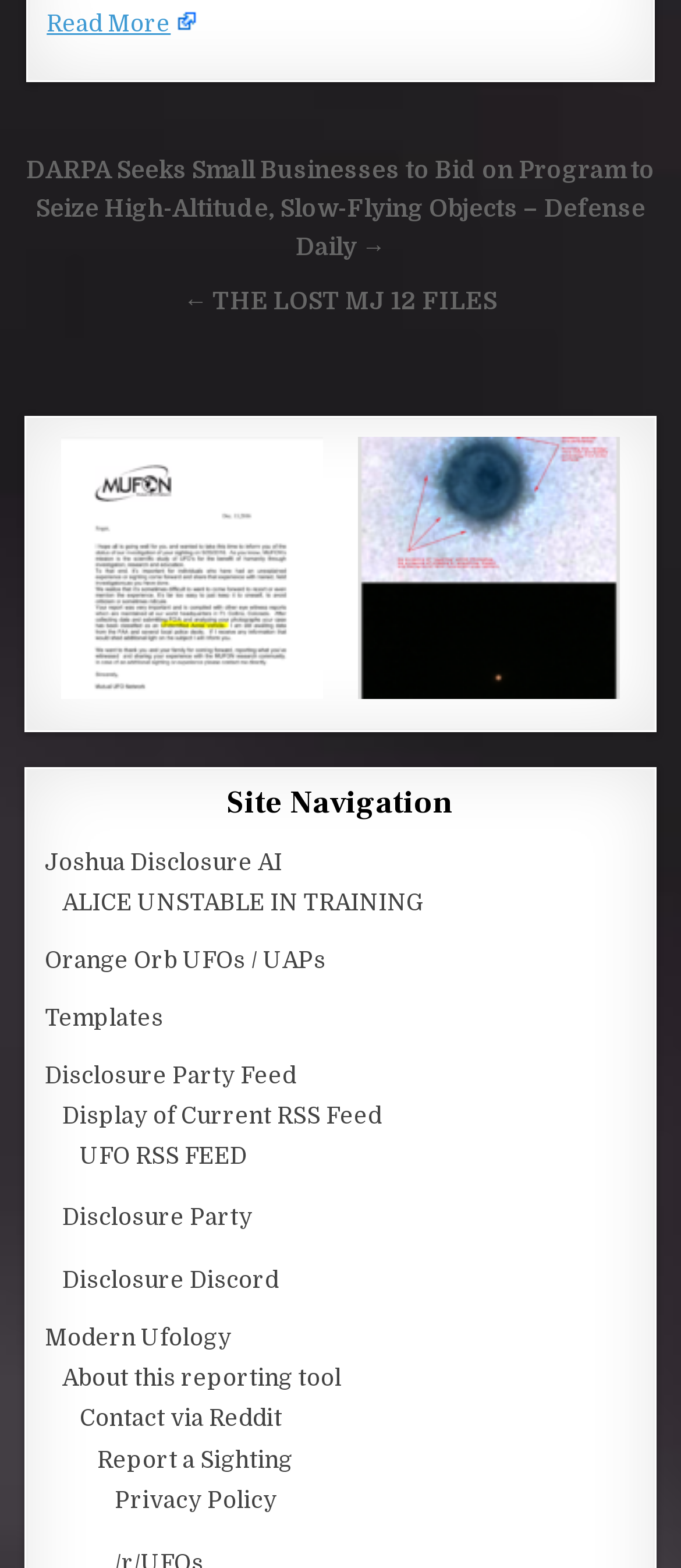Using the element description: "About this reporting tool", determine the bounding box coordinates for the specified UI element. The coordinates should be four float numbers between 0 and 1, [left, top, right, bottom].

[0.092, 0.87, 0.502, 0.887]